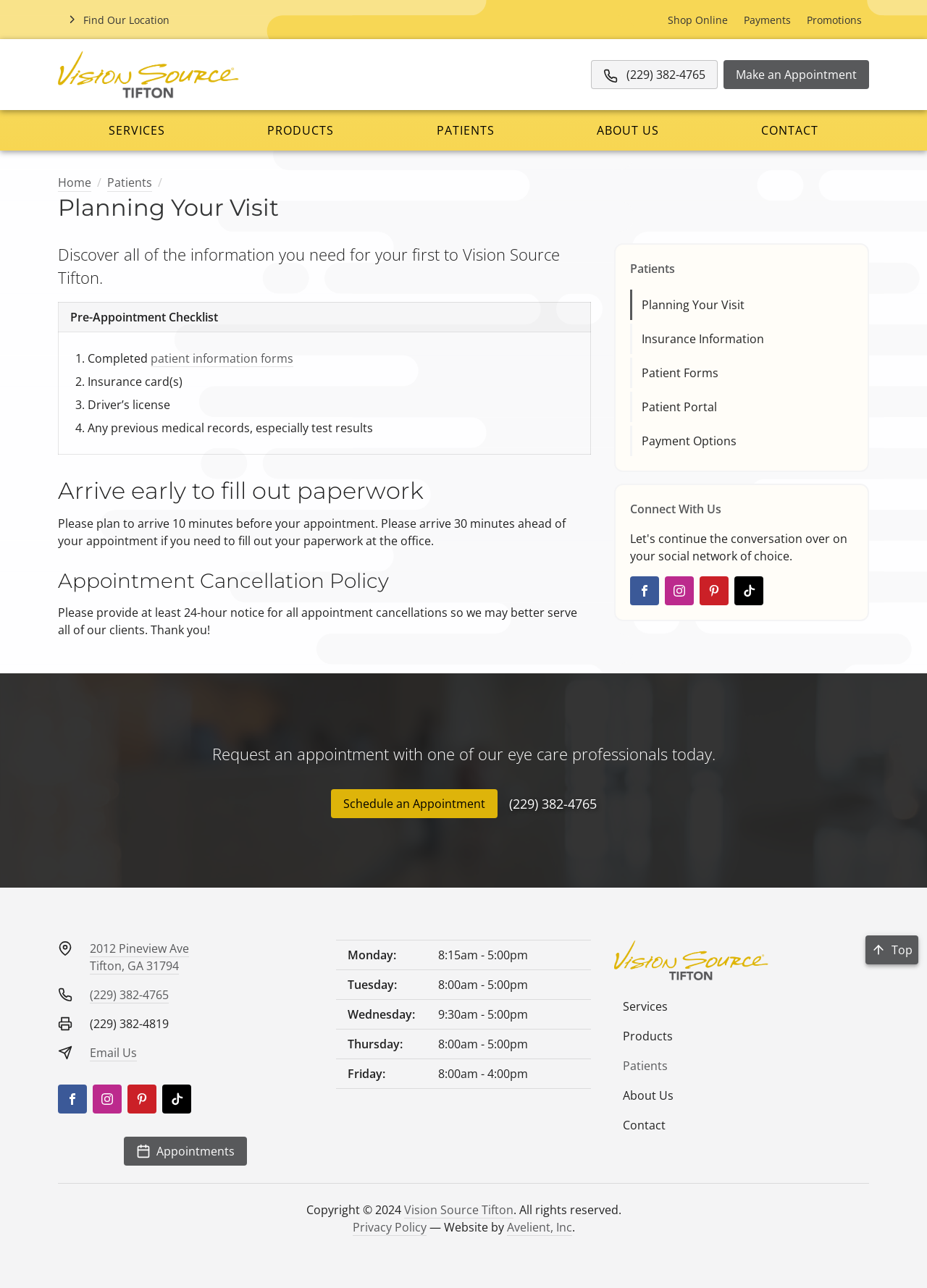Given the element description Services, predict the bounding box coordinates for the UI element in the webpage screenshot. The format should be (top-left x, top-left y, bottom-right x, bottom-right y), and the values should be between 0 and 1.

[0.062, 0.09, 0.233, 0.112]